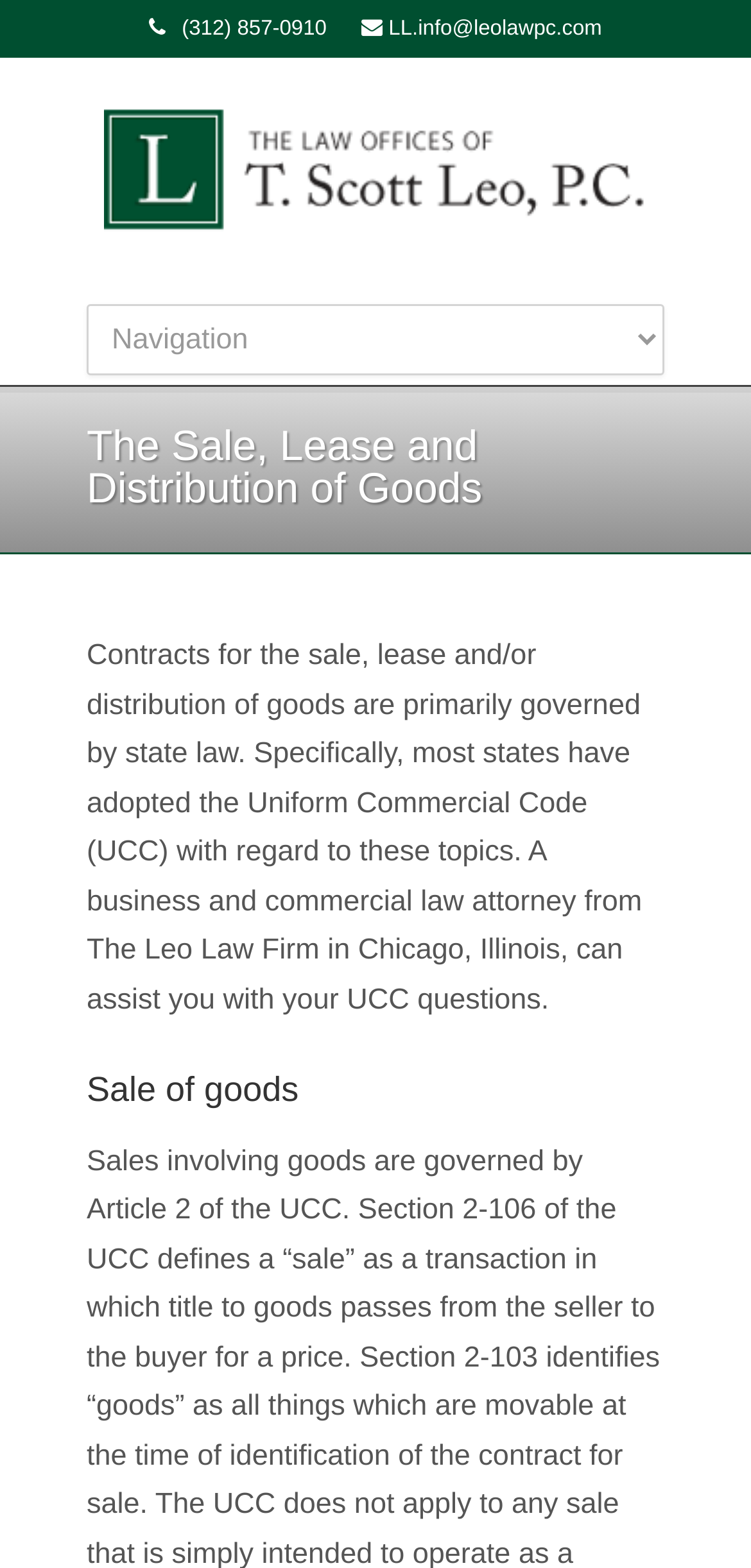What is the email address on the webpage?
Refer to the image and give a detailed answer to the question.

I found the email address by looking at the link elements on the webpage. The email address is located next to the phone number at the top of the page, and it is LL.info@leolawpc.com.